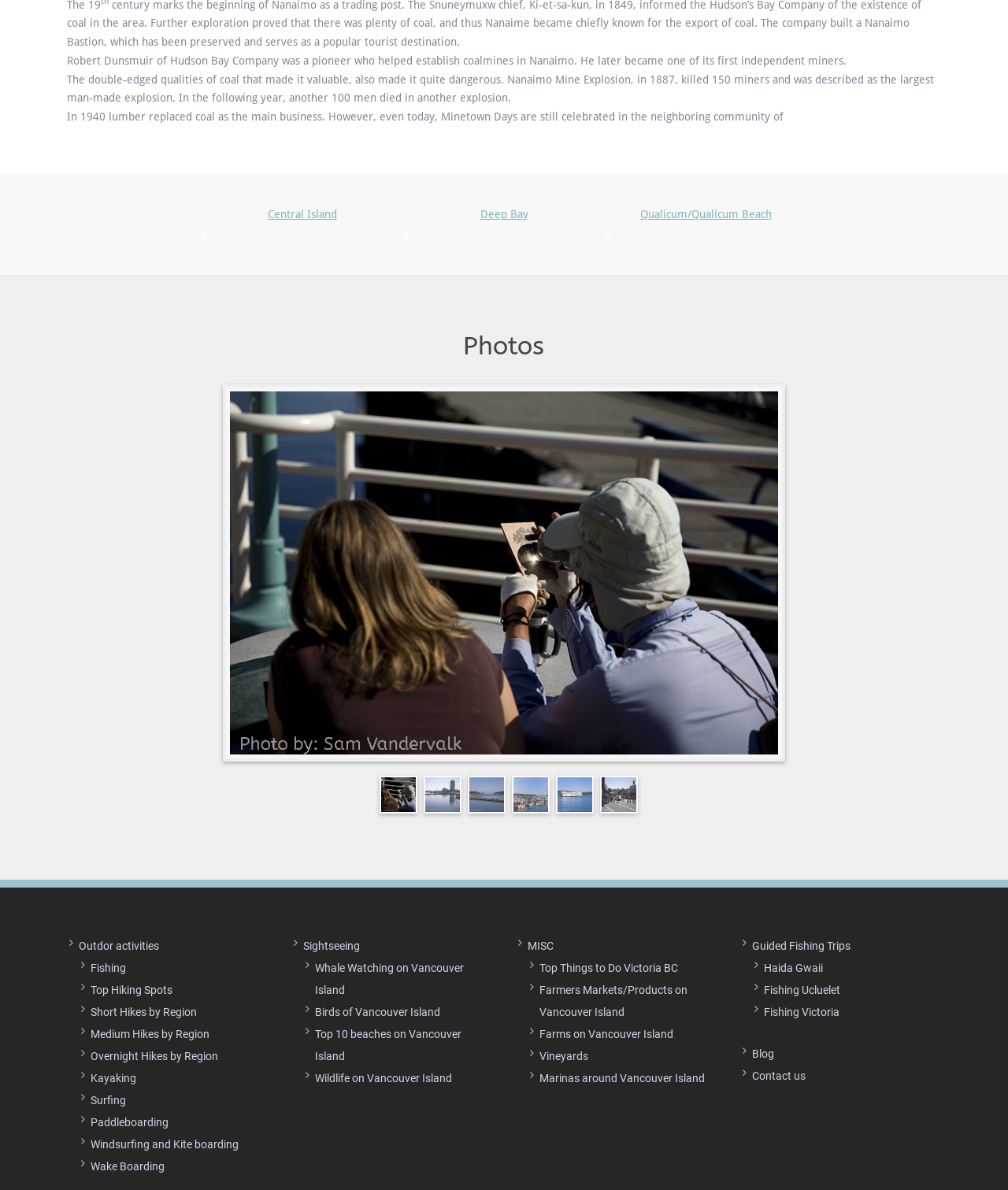Could you determine the bounding box coordinates of the clickable element to complete the instruction: "Visit 'Blog'"? Provide the coordinates as four float numbers between 0 and 1, i.e., [left, top, right, bottom].

[0.746, 0.88, 0.768, 0.891]